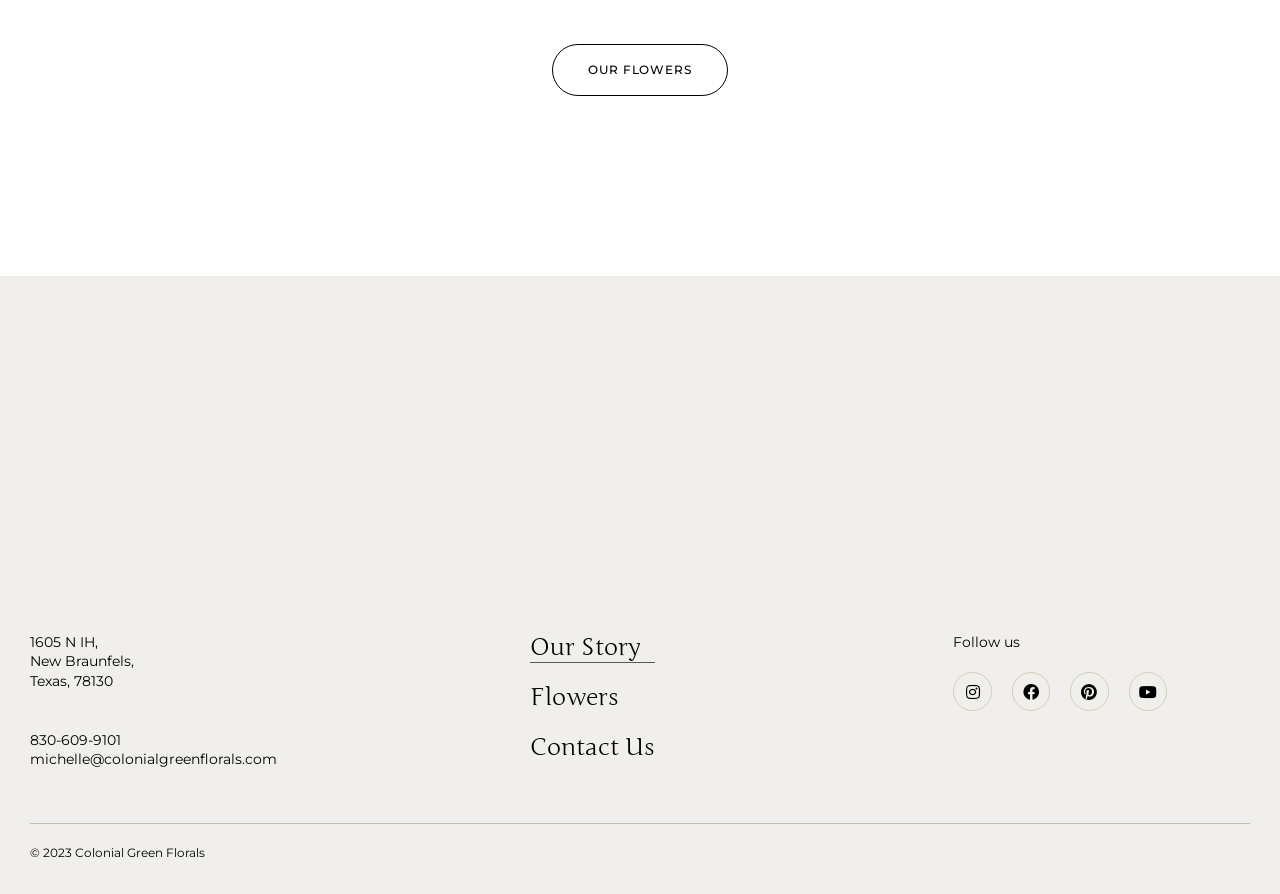What is the address of Colonial Green Florals?
Using the information from the image, provide a comprehensive answer to the question.

I found the address by looking at the static text elements in the contentinfo section, which provides the address in three separate lines: '1605 N IH,', 'New Braunfels,', and 'Texas, 78130'.